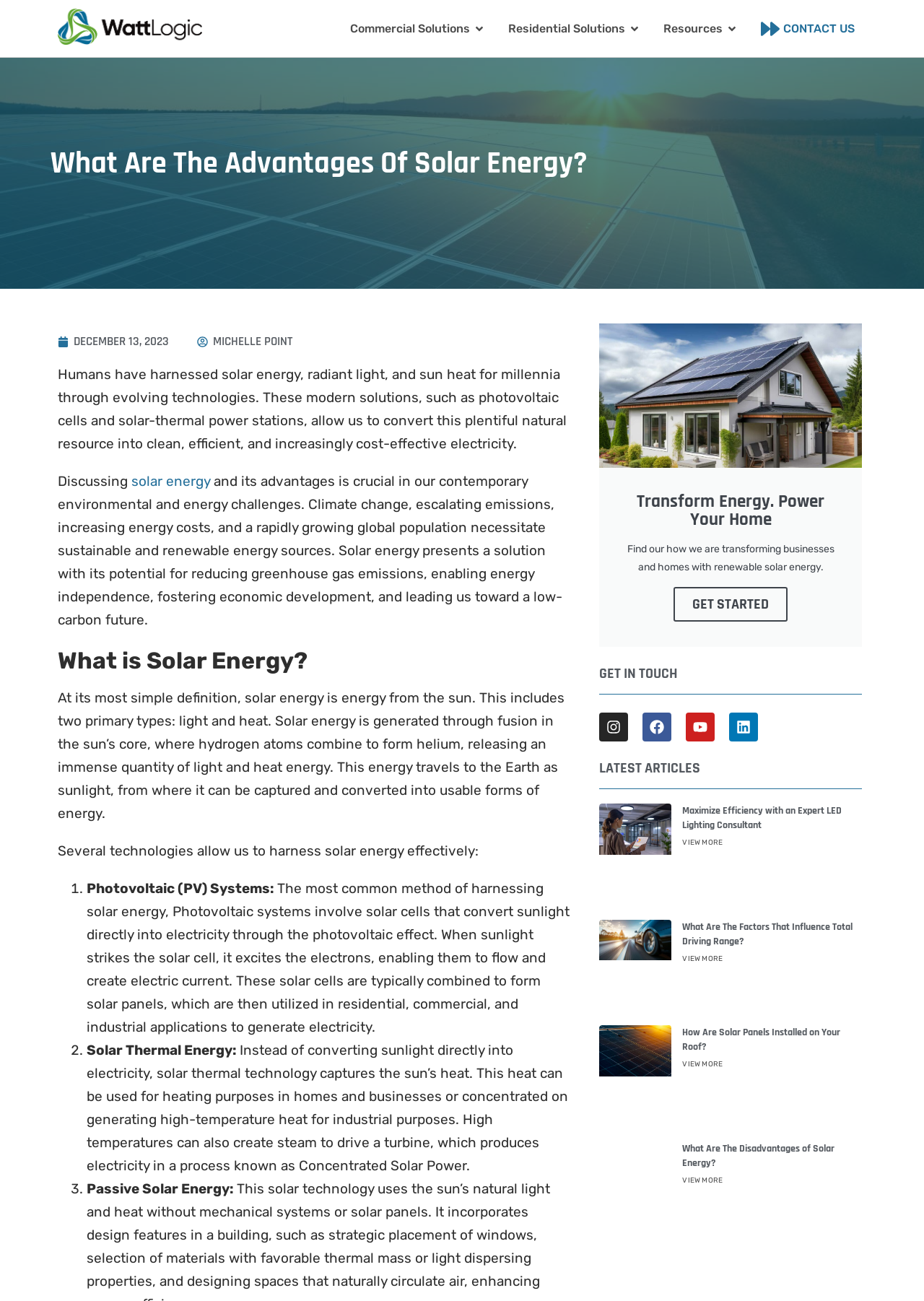Specify the bounding box coordinates for the region that must be clicked to perform the given instruction: "Read the article 'Maximize Efficiency with an Expert LED Lighting Consultant'".

[0.739, 0.618, 0.911, 0.639]